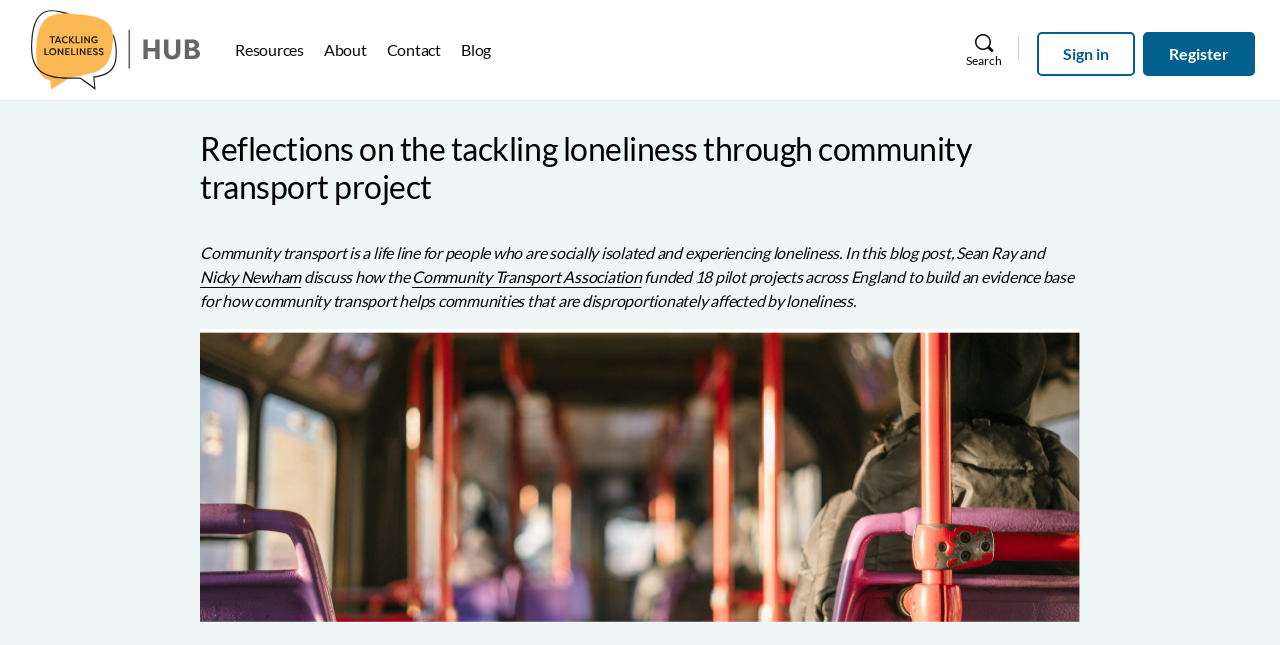Find the bounding box coordinates of the element's region that should be clicked in order to follow the given instruction: "go to blog". The coordinates should consist of four float numbers between 0 and 1, i.e., [left, top, right, bottom].

[0.36, 0.0, 0.384, 0.155]